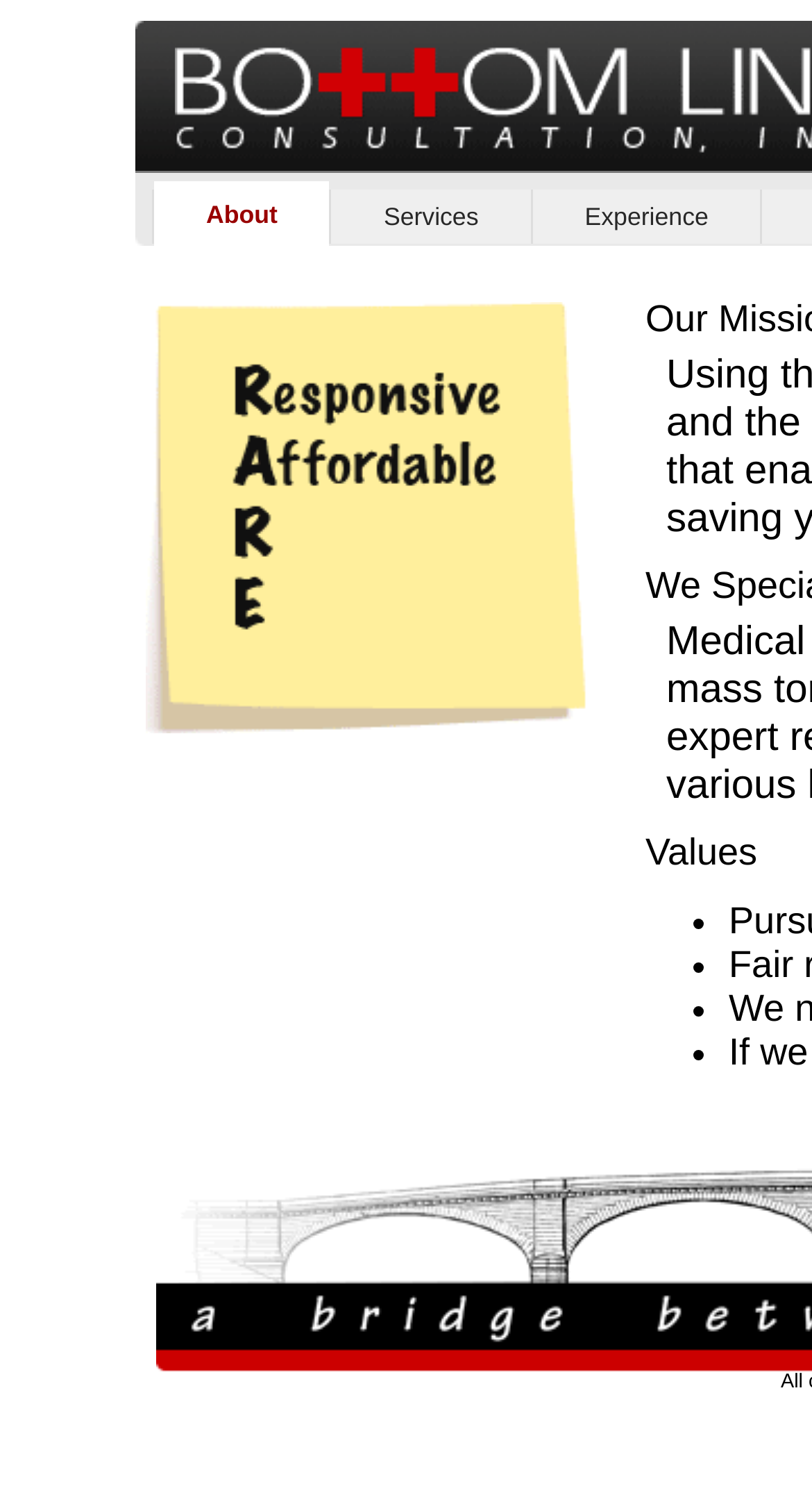Provide your answer to the question using just one word or phrase: What is the type of the element with bounding box coordinates [0.179, 0.203, 0.728, 0.493]?

image